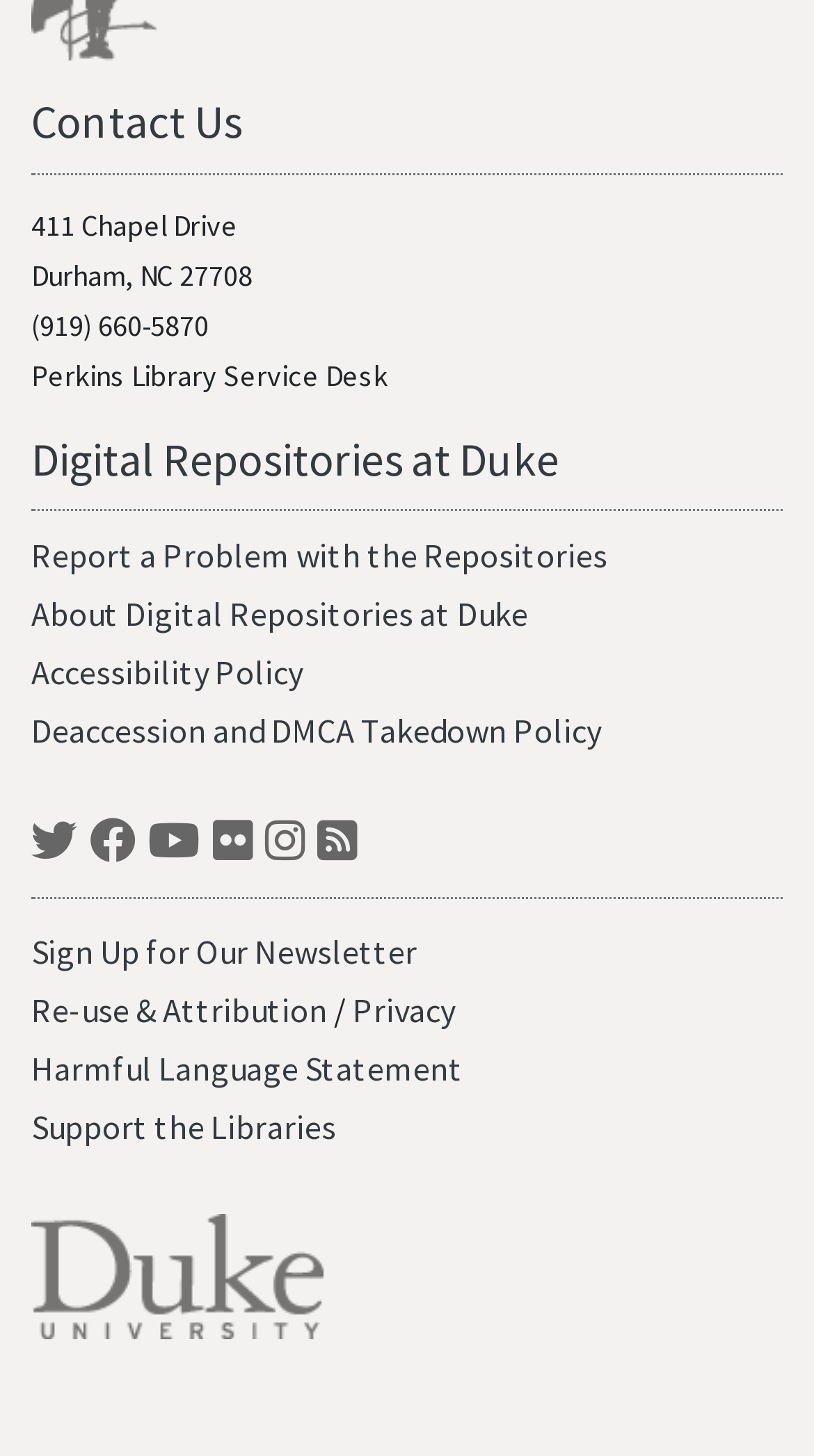Determine the bounding box coordinates of the section to be clicked to follow the instruction: "Sign Up for Our Newsletter". The coordinates should be given as four float numbers between 0 and 1, formatted as [left, top, right, bottom].

[0.038, 0.639, 0.513, 0.668]